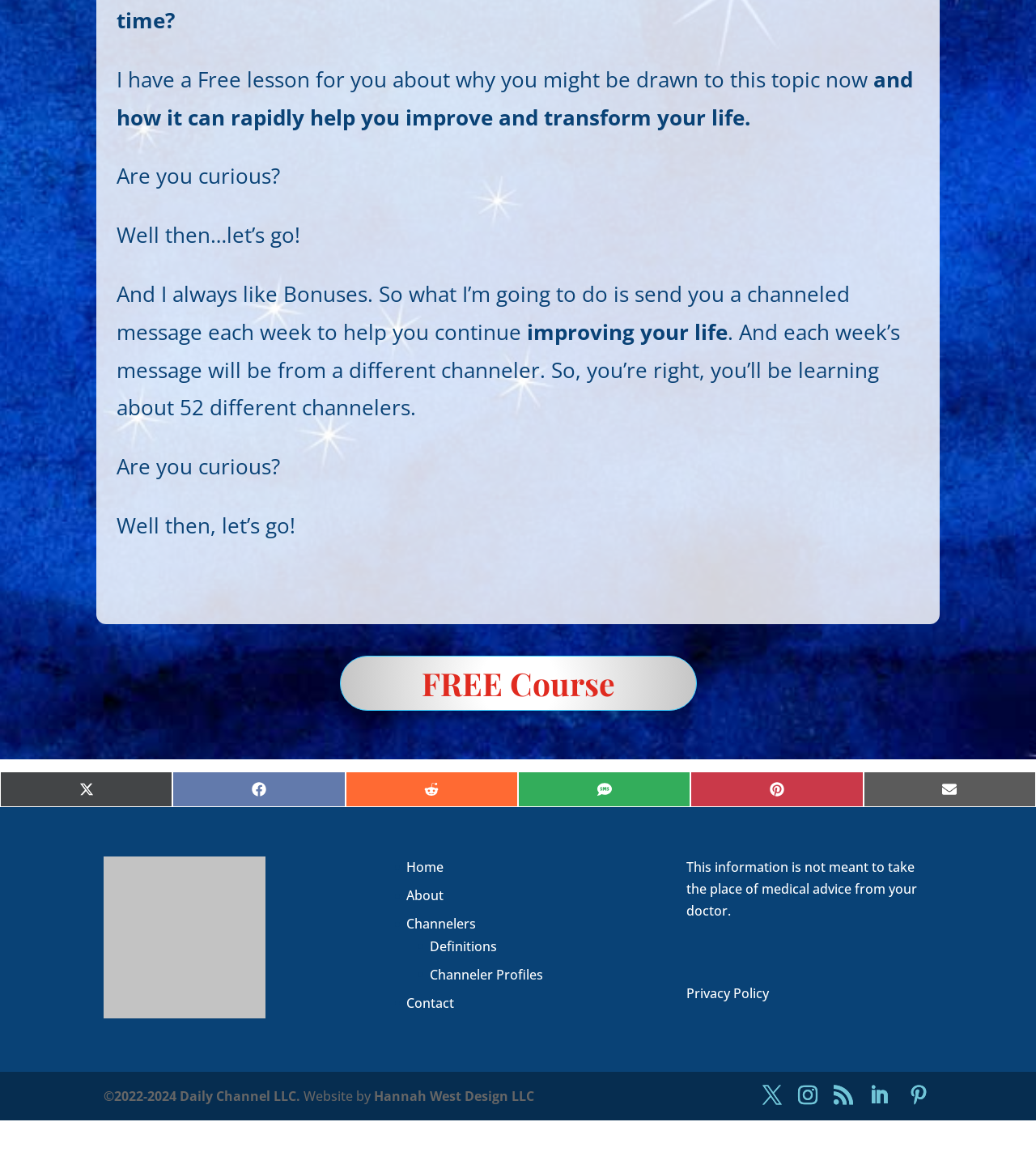Identify the bounding box coordinates of the clickable region necessary to fulfill the following instruction: "Click on the 'FREE Course' link". The bounding box coordinates should be four float numbers between 0 and 1, i.e., [left, top, right, bottom].

[0.328, 0.567, 0.672, 0.615]